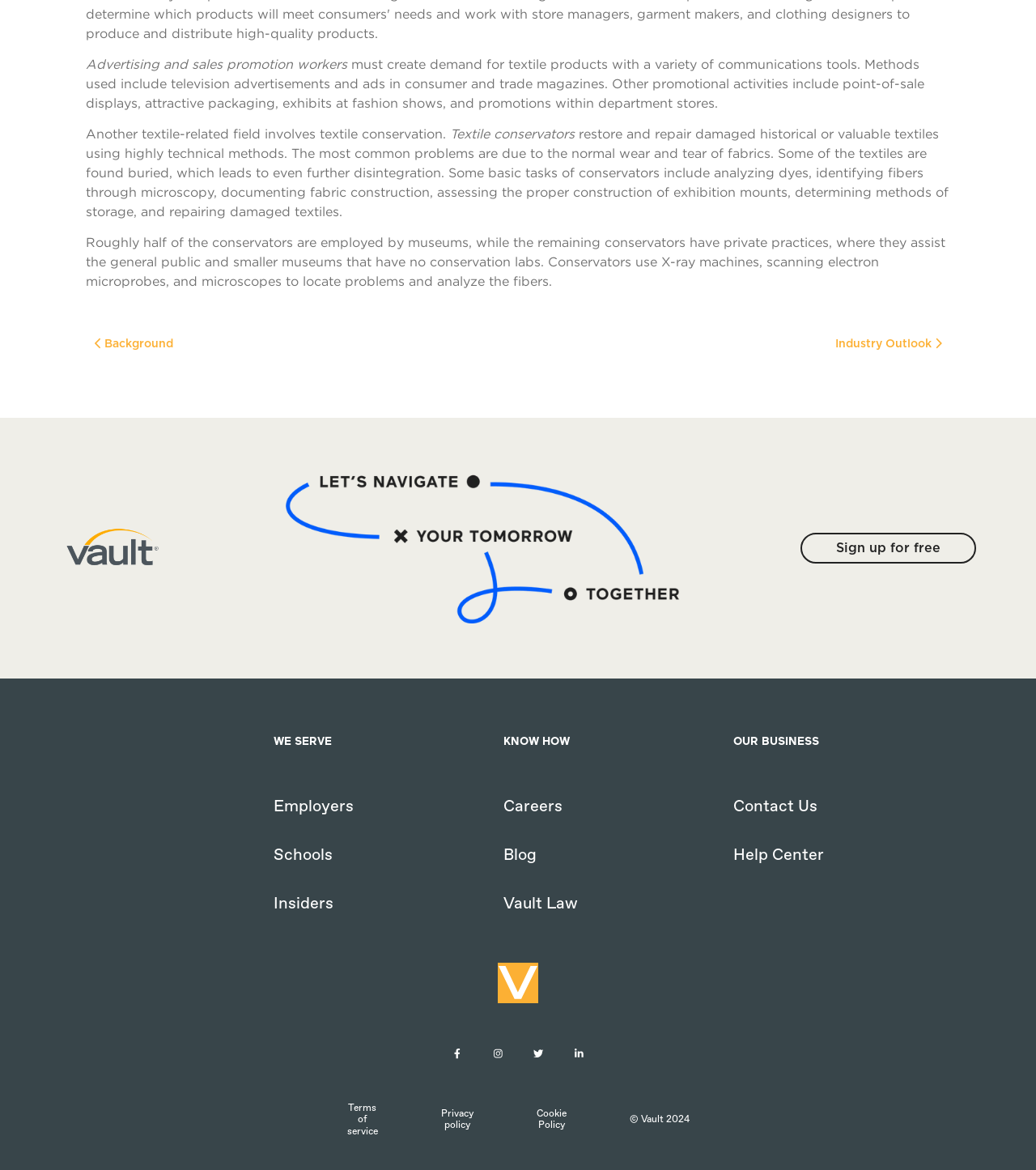Provide the bounding box coordinates of the area you need to click to execute the following instruction: "Click the 'Background' link".

[0.091, 0.289, 0.167, 0.299]